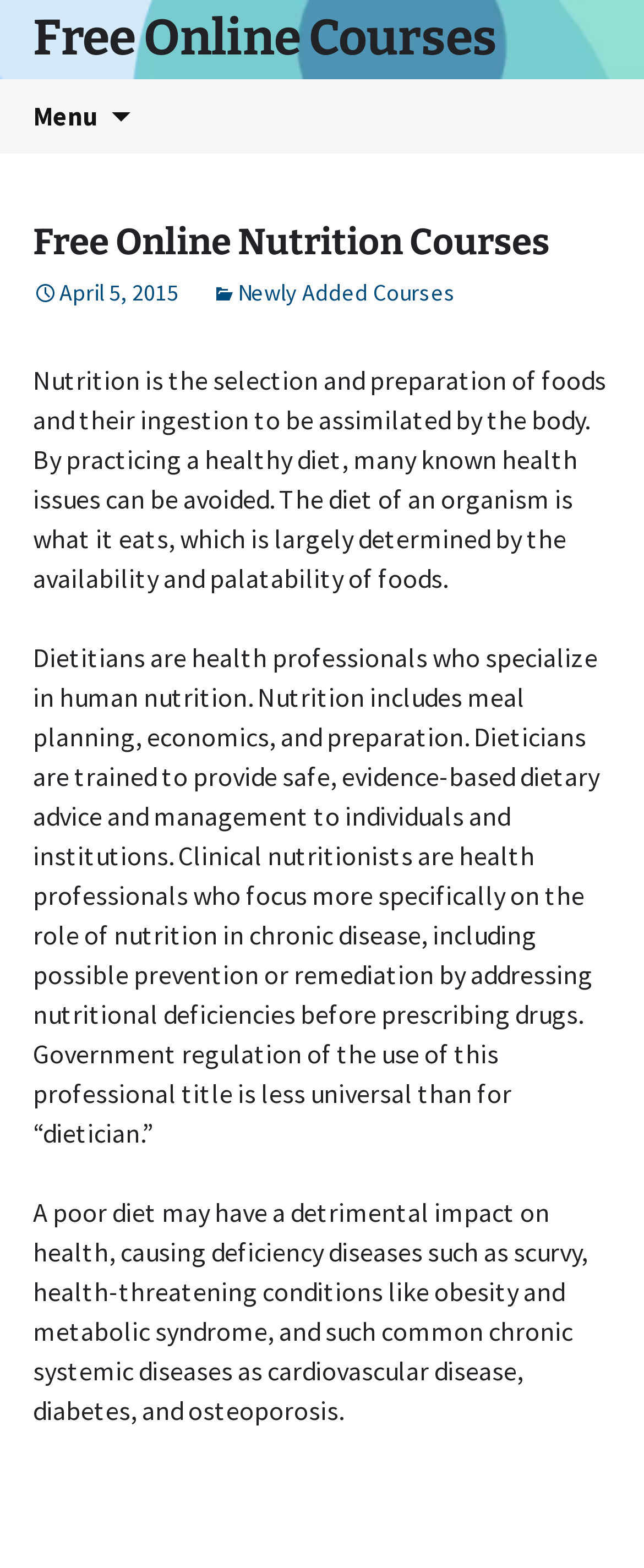Craft a detailed narrative of the webpage's structure and content.

The webpage is about free online nutrition courses. At the top, there is a link to "Free Online Courses" and a button with a menu icon. Below these elements, there is a heading that repeats the title "Free Online Nutrition Courses". 

To the right of the title, there is a link to "Skip to content". Below the title, there is a header section that contains a heading with the same title, a link with a calendar icon and the date "April 5, 2015", and another link with a star icon labeled "Newly Added Courses". 

The main content of the webpage consists of three paragraphs of text. The first paragraph explains what nutrition is and how it can help prevent health issues. The second paragraph describes the role of dietitians and clinical nutritionists in providing dietary advice and management. The third paragraph discusses the negative impact of a poor diet on health, including deficiency diseases and chronic systemic diseases.